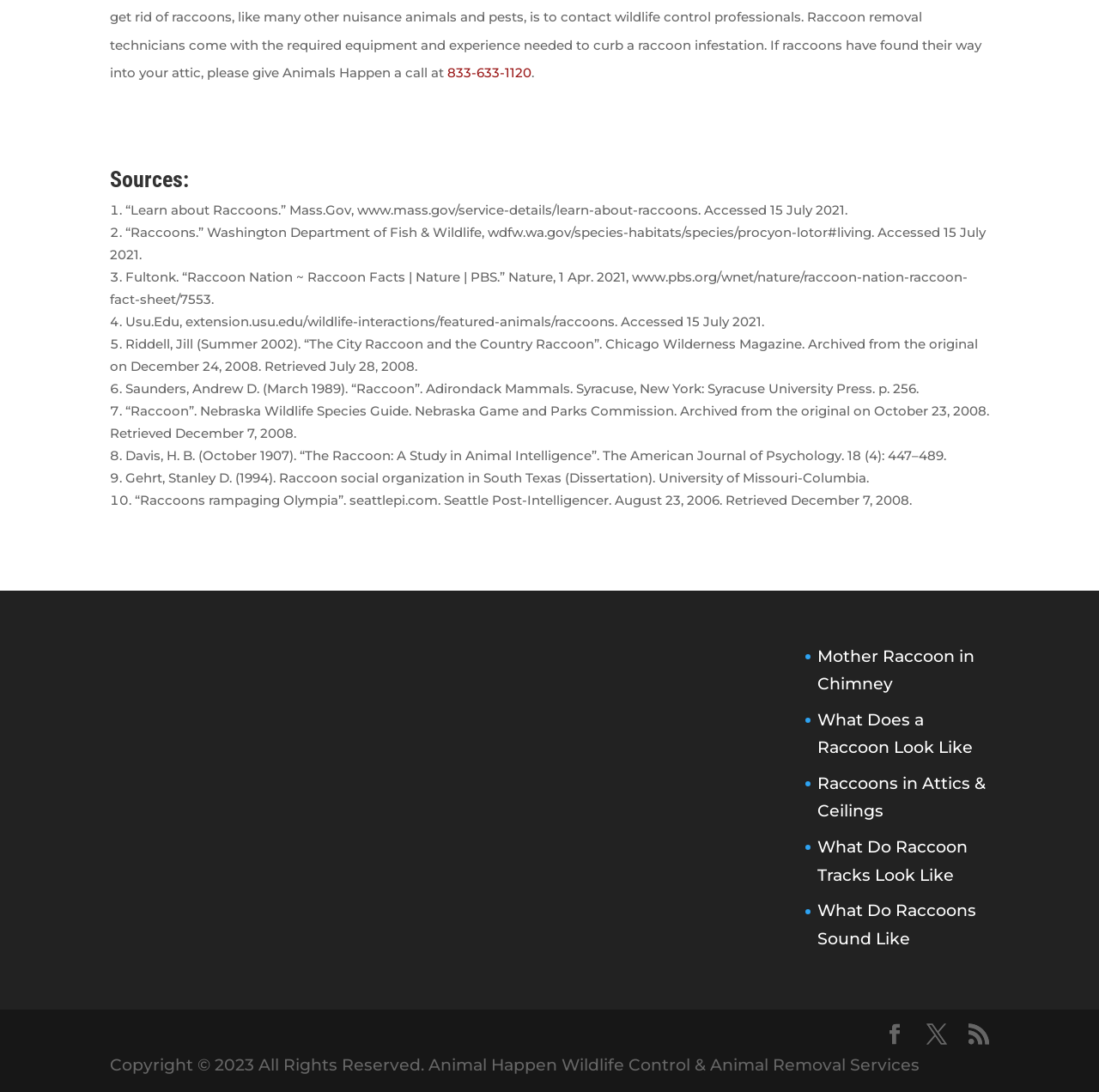Determine the bounding box coordinates of the area to click in order to meet this instruction: "Check the information about Mother Raccoon in Chimney".

[0.744, 0.592, 0.887, 0.635]